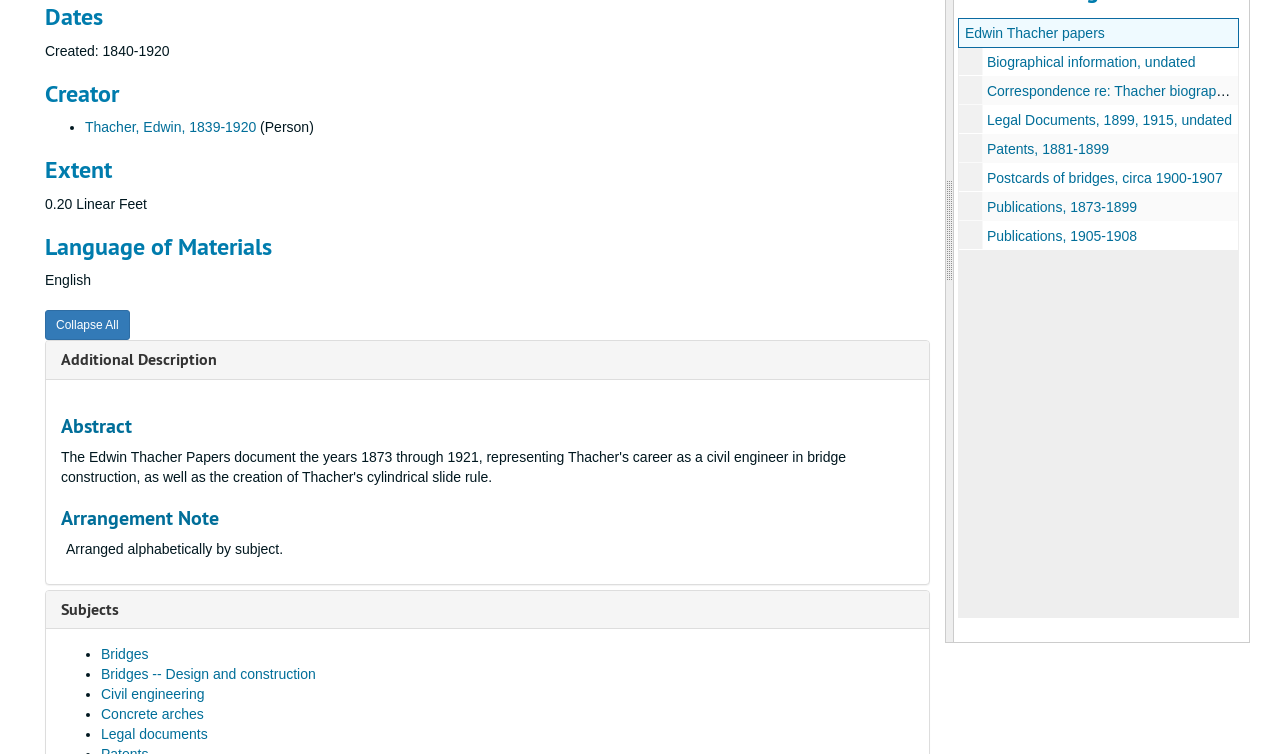Please find the bounding box for the UI component described as follows: "Biographical information, undated".

[0.771, 0.072, 0.934, 0.093]